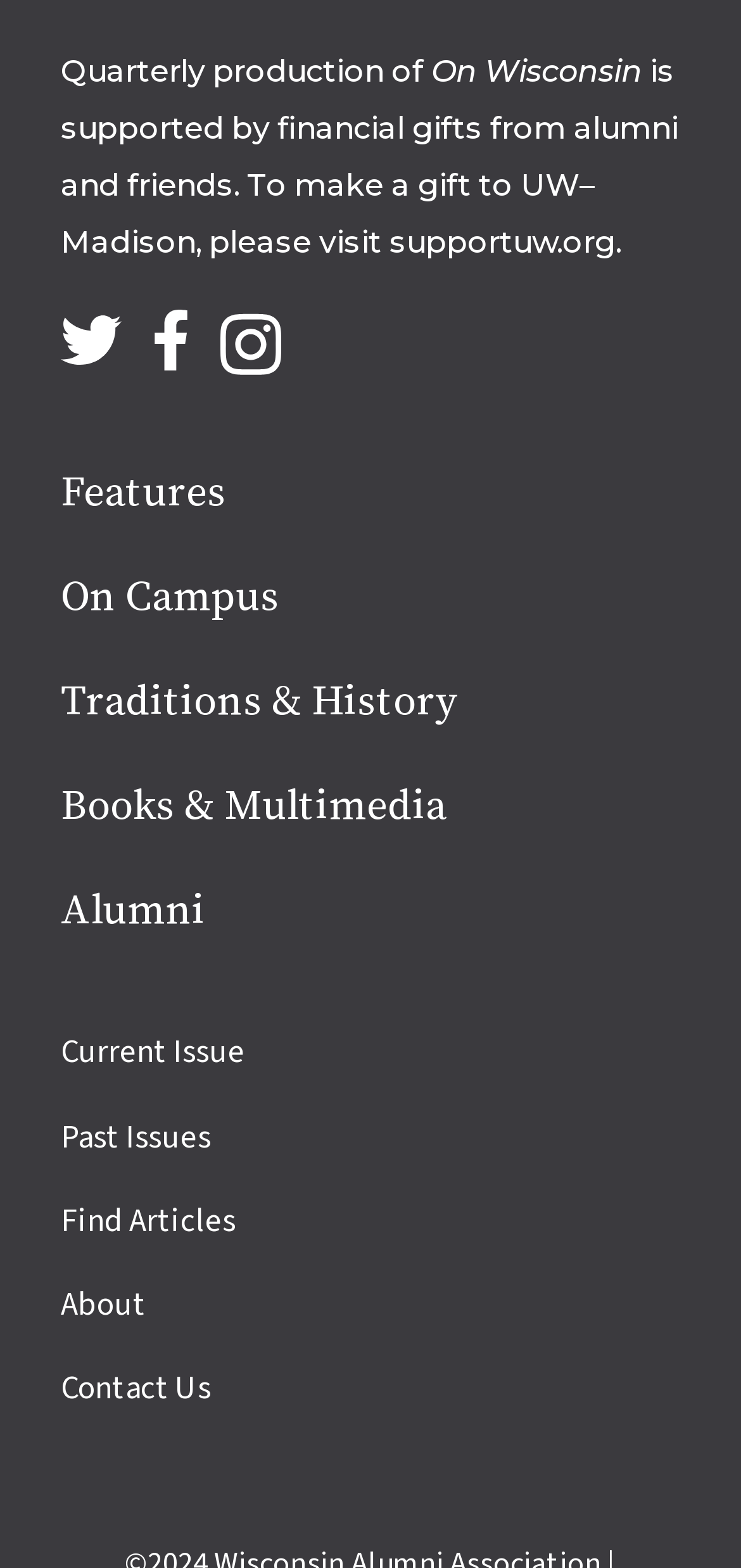Given the webpage screenshot and the description, determine the bounding box coordinates (top-left x, top-left y, bottom-right x, bottom-right y) that define the location of the UI element matching this description: Traditions & History

[0.082, 0.431, 0.615, 0.464]